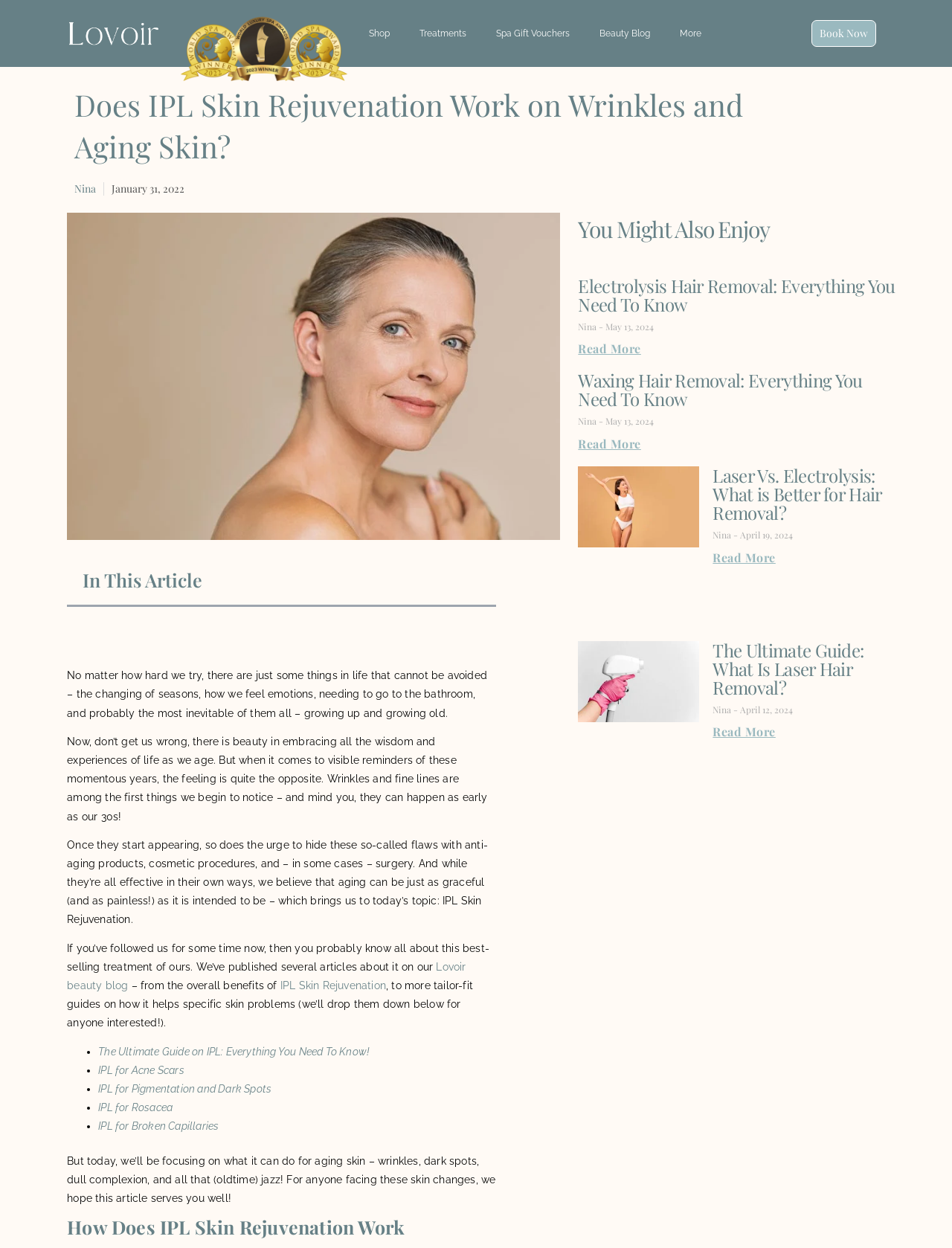Identify the main heading from the webpage and provide its text content.

Does IPL Skin Rejuvenation Work on Wrinkles and Aging Skin?